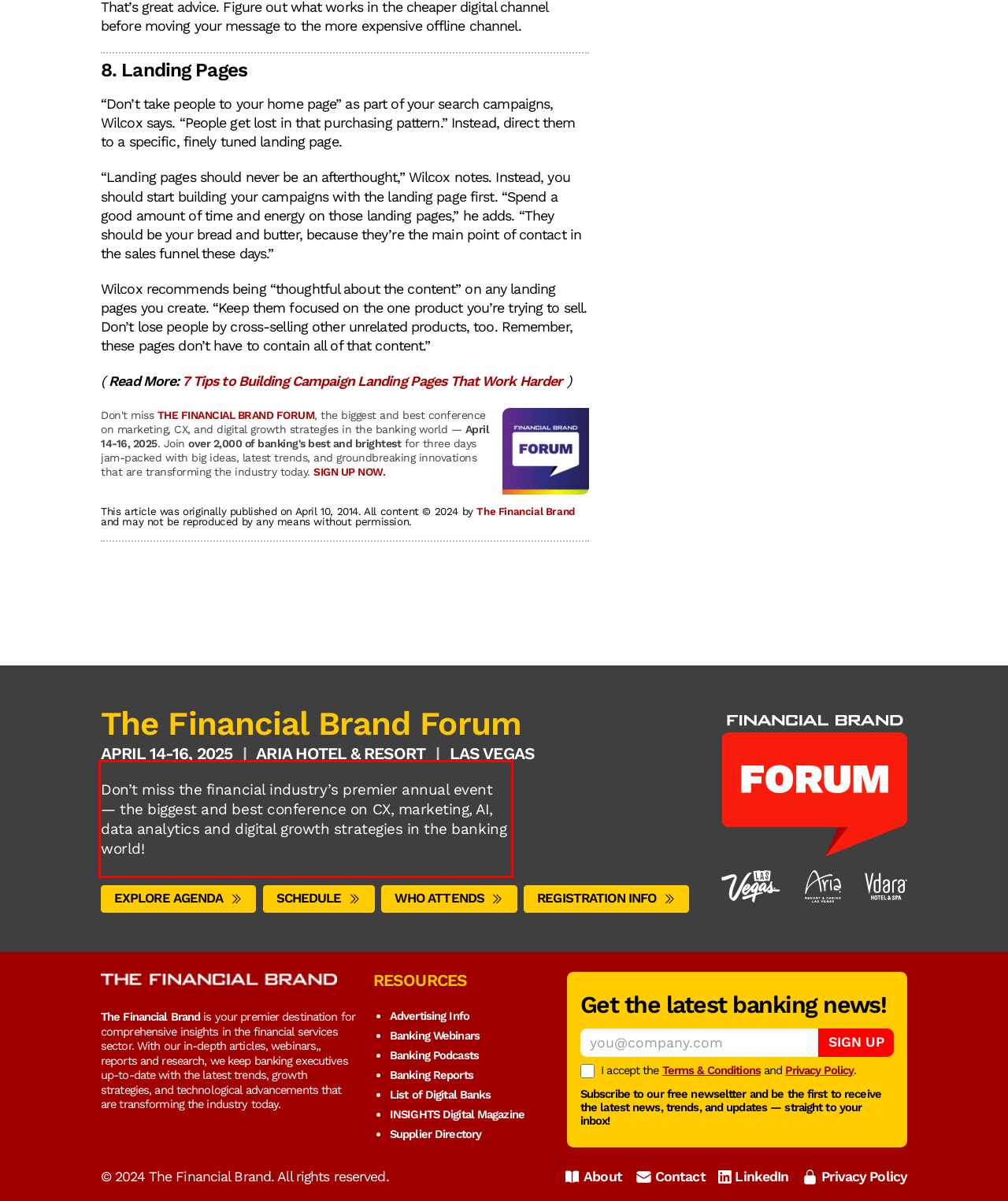Review the screenshot of the webpage and recognize the text inside the red rectangle bounding box. Provide the extracted text content.

Don’t miss the financial industry’s premier annual event — the biggest and best conference on CX, marketing, AI, data analytics and digital growth strategies in the banking world!